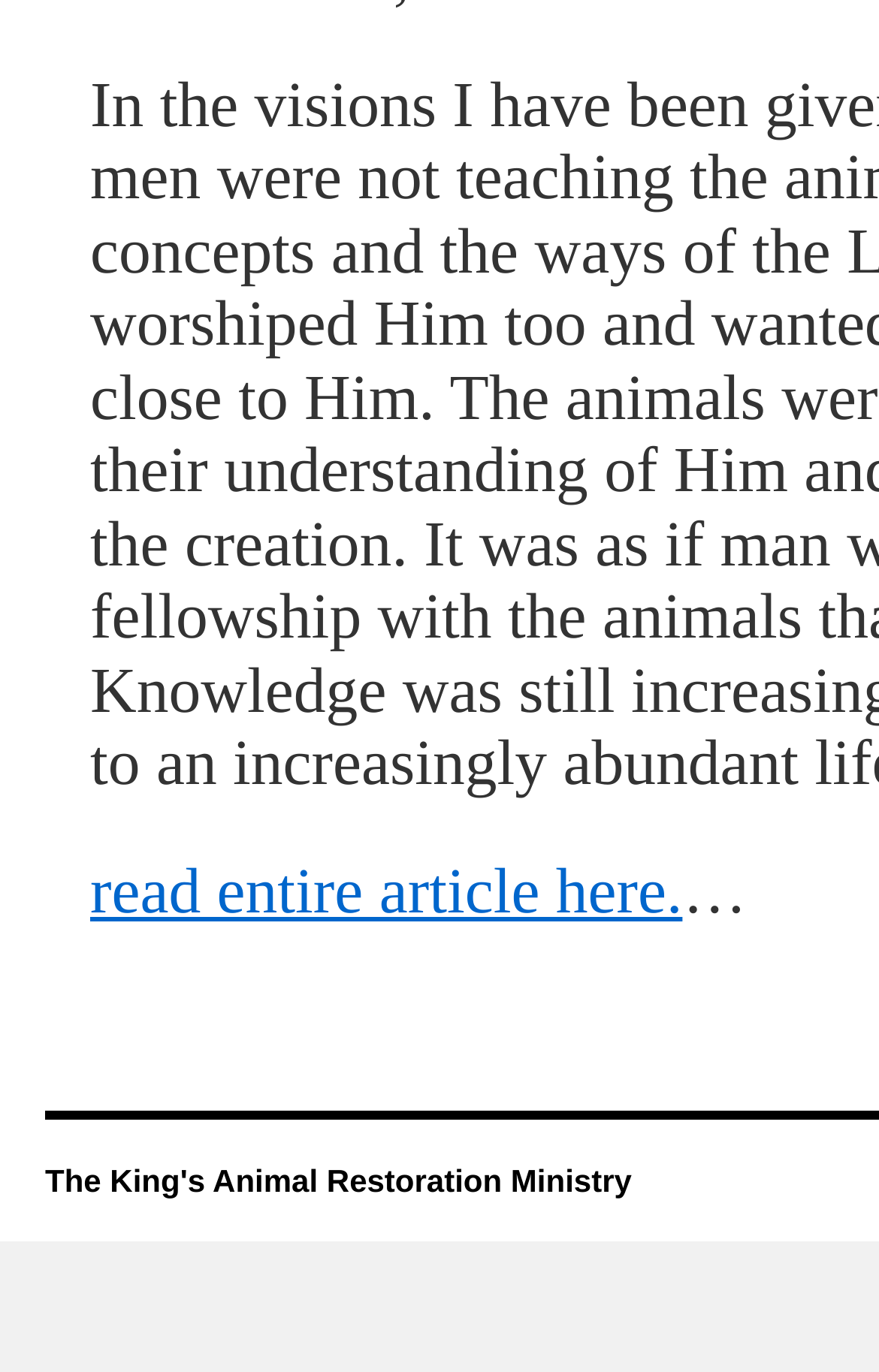Ascertain the bounding box coordinates for the UI element detailed here: "The King's Animal Restoration Ministry". The coordinates should be provided as [left, top, right, bottom] with each value being a float between 0 and 1.

[0.051, 0.91, 0.719, 0.937]